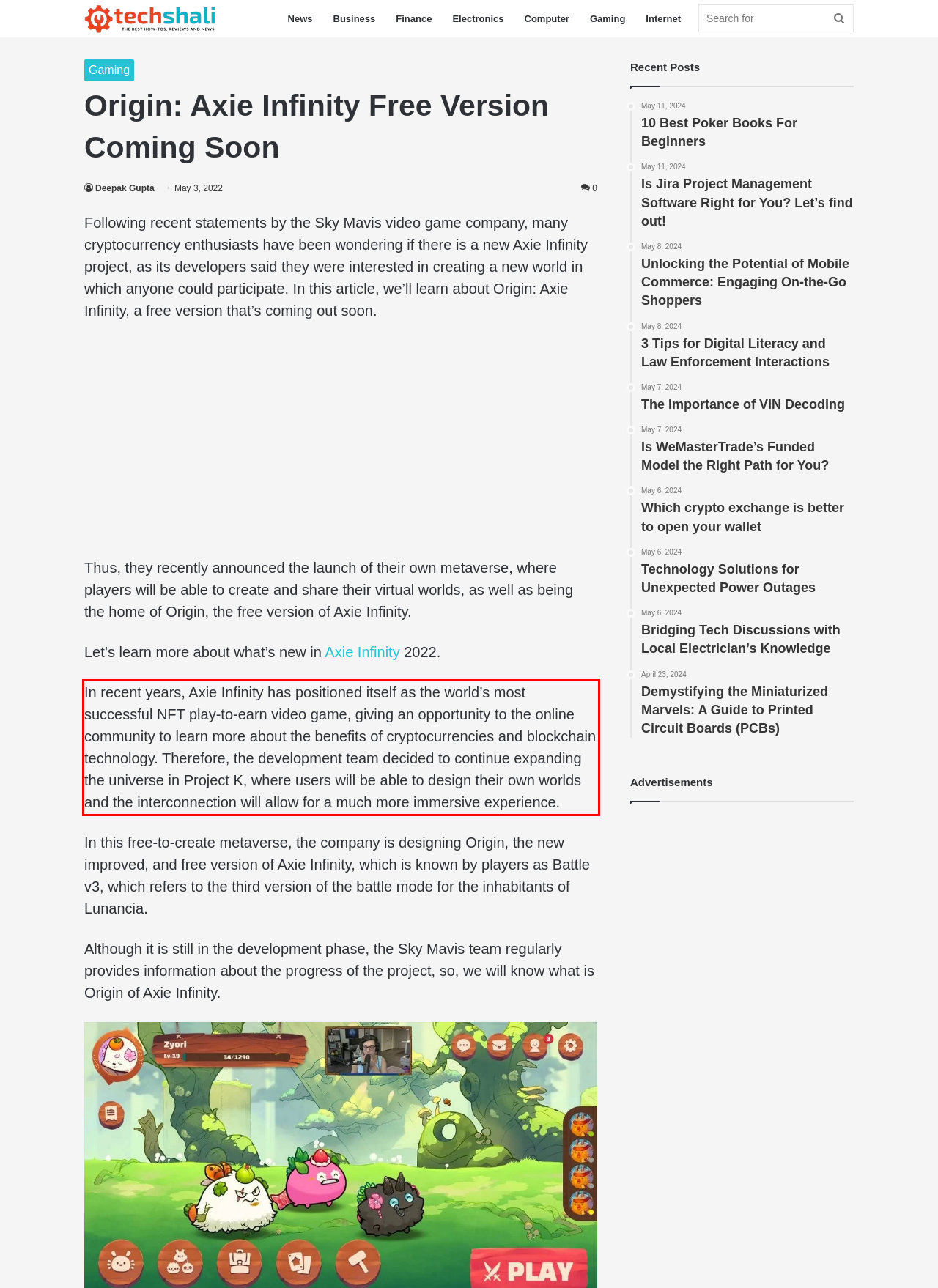Look at the webpage screenshot and recognize the text inside the red bounding box.

In recent years, Axie Infinity has positioned itself as the world’s most successful NFT play-to-earn video game, giving an opportunity to the online community to learn more about the benefits of cryptocurrencies and blockchain technology. Therefore, the development team decided to continue expanding the universe in Project K, where users will be able to design their own worlds and the interconnection will allow for a much more immersive experience.